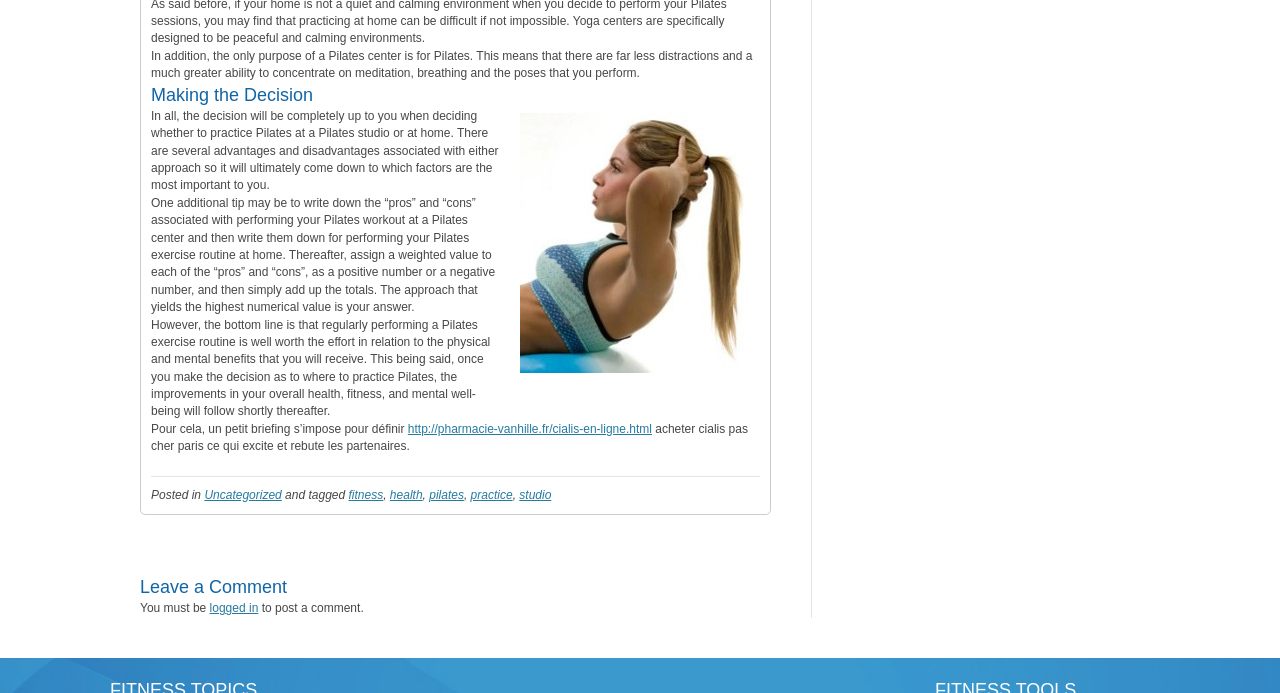Please locate the bounding box coordinates for the element that should be clicked to achieve the following instruction: "Leave a comment". Ensure the coordinates are given as four float numbers between 0 and 1, i.e., [left, top, right, bottom].

[0.109, 0.83, 0.602, 0.866]